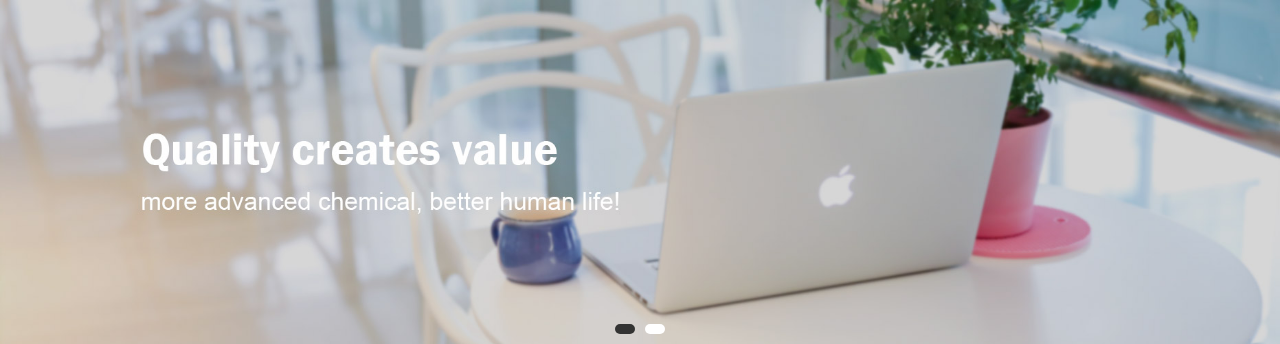What is the background of the image? Using the information from the screenshot, answer with a single word or phrase.

softly blurred